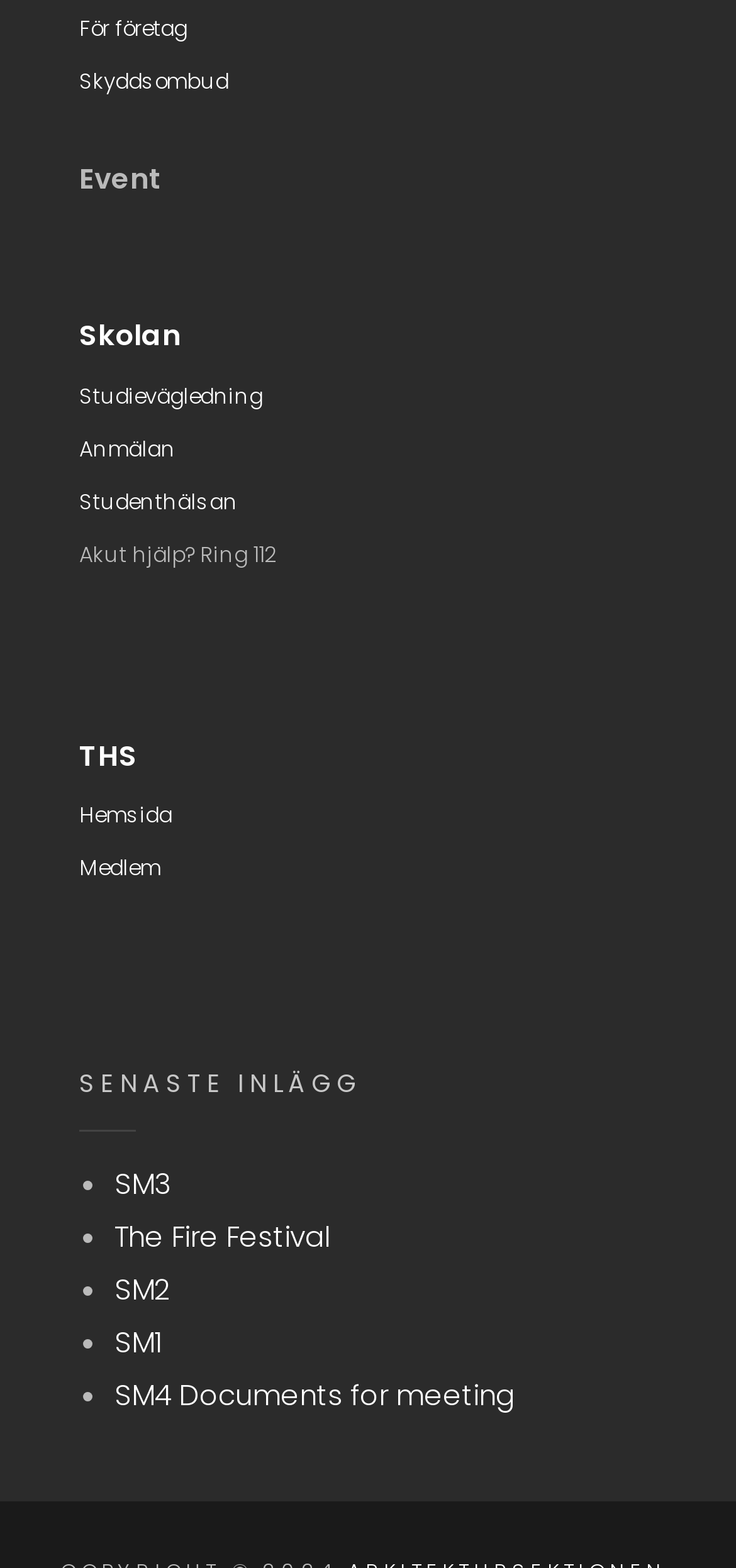Please specify the bounding box coordinates of the area that should be clicked to accomplish the following instruction: "Go to Skolan". The coordinates should consist of four float numbers between 0 and 1, i.e., [left, top, right, bottom].

[0.108, 0.201, 0.246, 0.226]